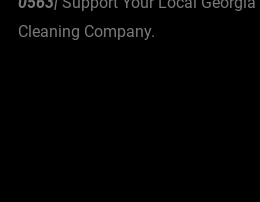Elaborate on the elements present in the image.

The image showcases a promotional slide titled "How To Select The Best Air Duct Cleaners In Atlanta, Georgia." This informative graphic is part of a series designed to guide potential customers in making informed choices for air duct cleaning services. The background is likely professionally designed, emphasizing clarity and engagement, aligning with the company’s commitment to providing reliable and efficient cleaning solutions. The surrounding text reinforces the company’s local presence and dedication, urging viewers to support local businesses in Georgia’s cleaning industry.